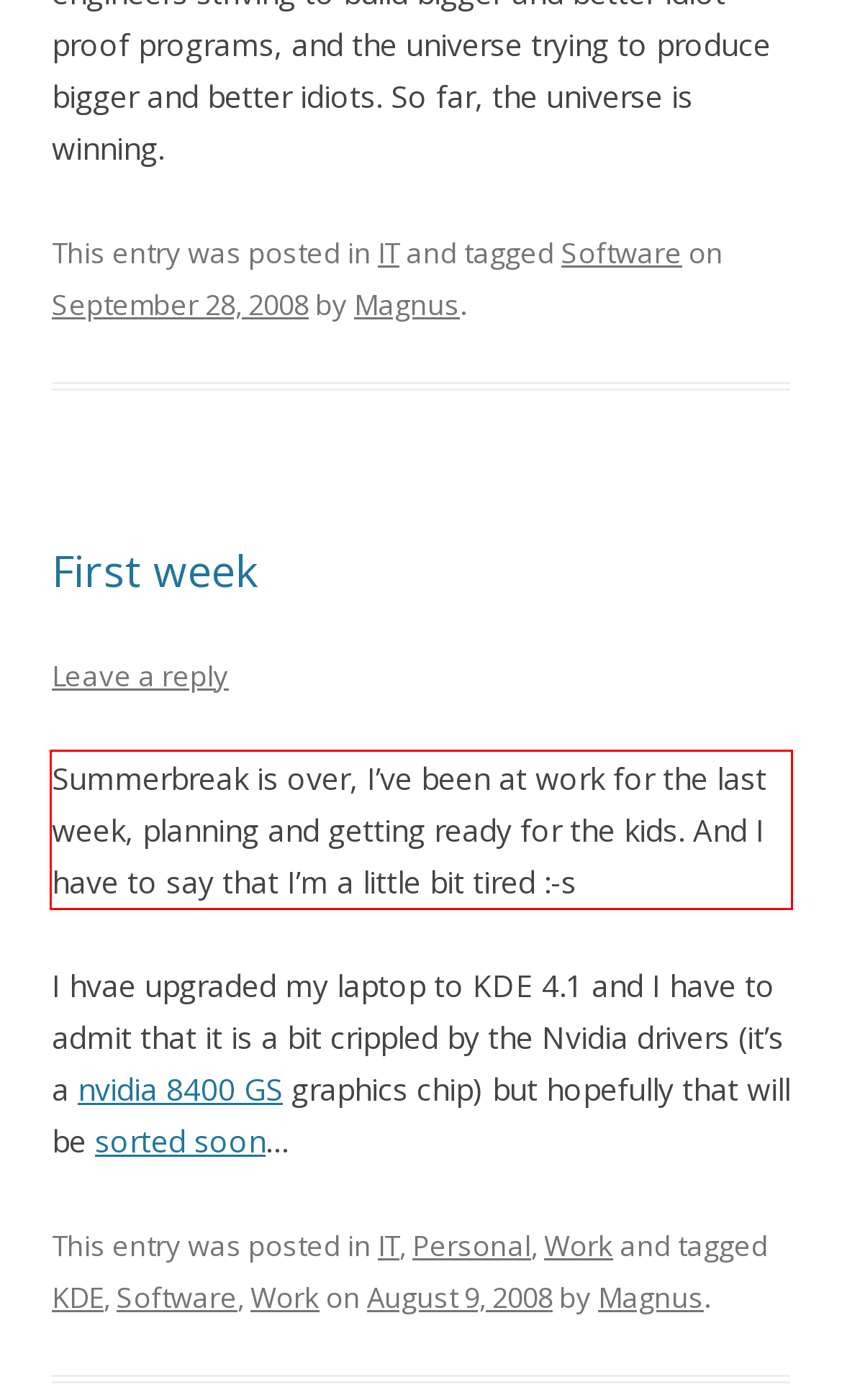Analyze the webpage screenshot and use OCR to recognize the text content in the red bounding box.

Summerbreak is over, I’ve been at work for the last week, planning and getting ready for the kids. And I have to say that I’m a little bit tired :-s